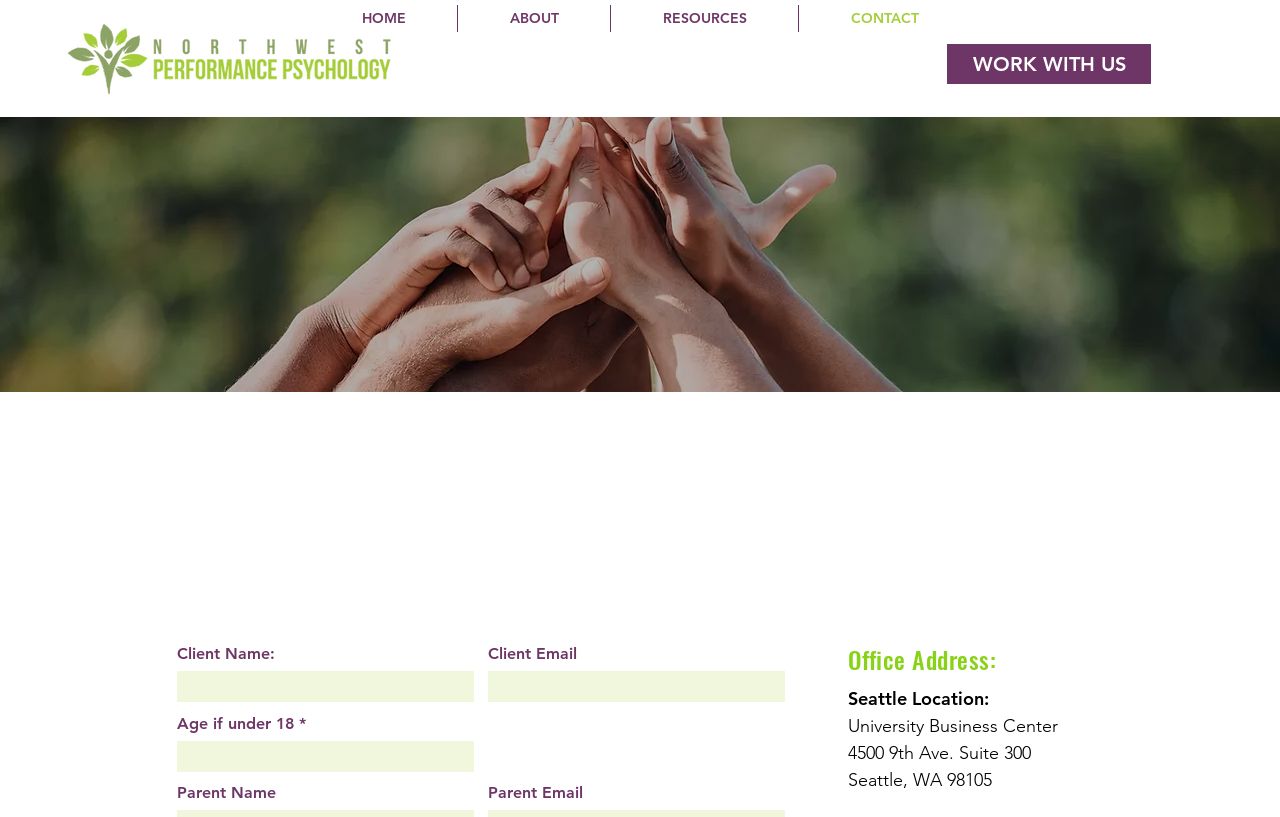Please specify the bounding box coordinates of the clickable section necessary to execute the following command: "Click the Northwest Performance Psychology Logo".

[0.052, 0.026, 0.311, 0.12]